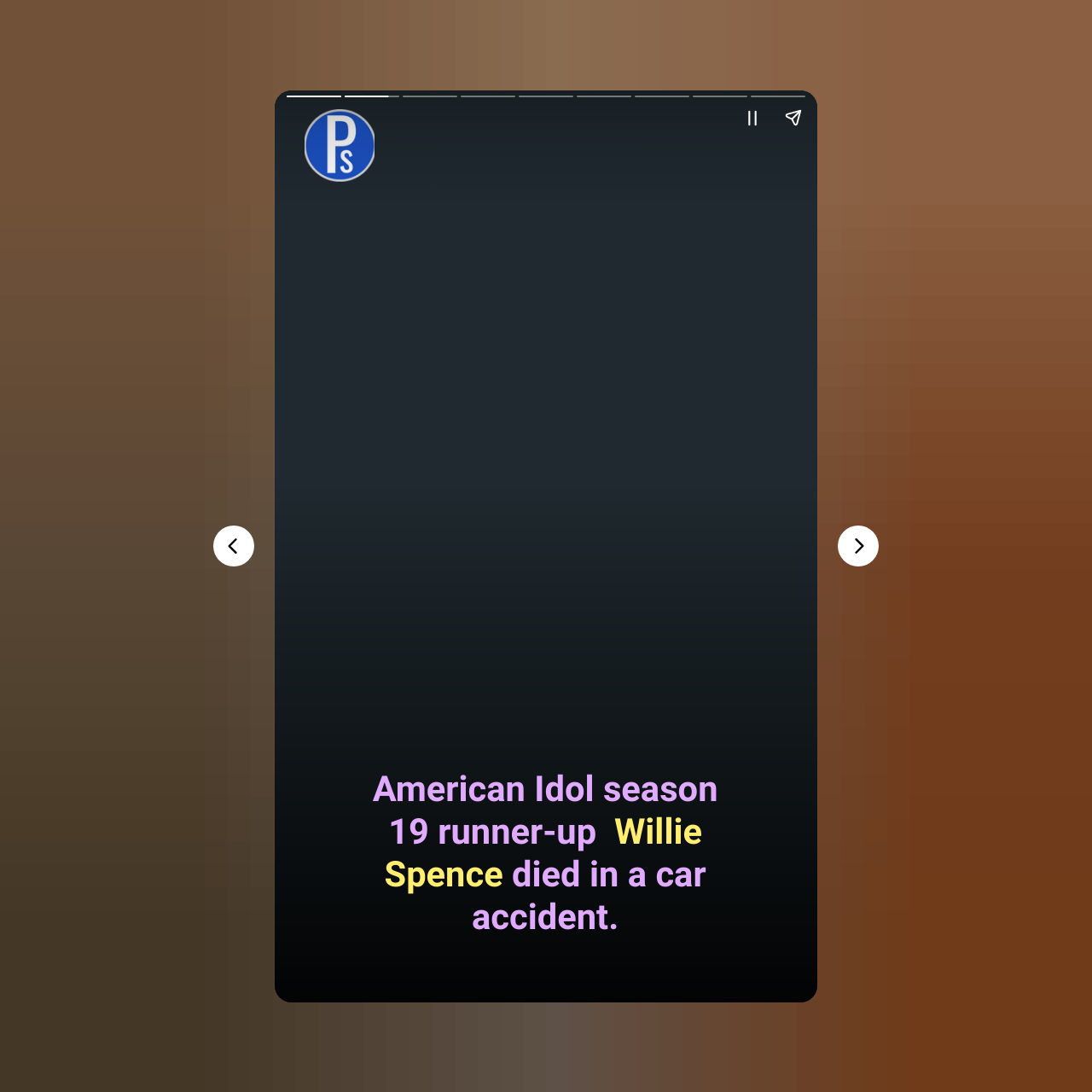What is the function of the 'Previous page' button?
Please provide a single word or phrase as the answer based on the screenshot.

To go back